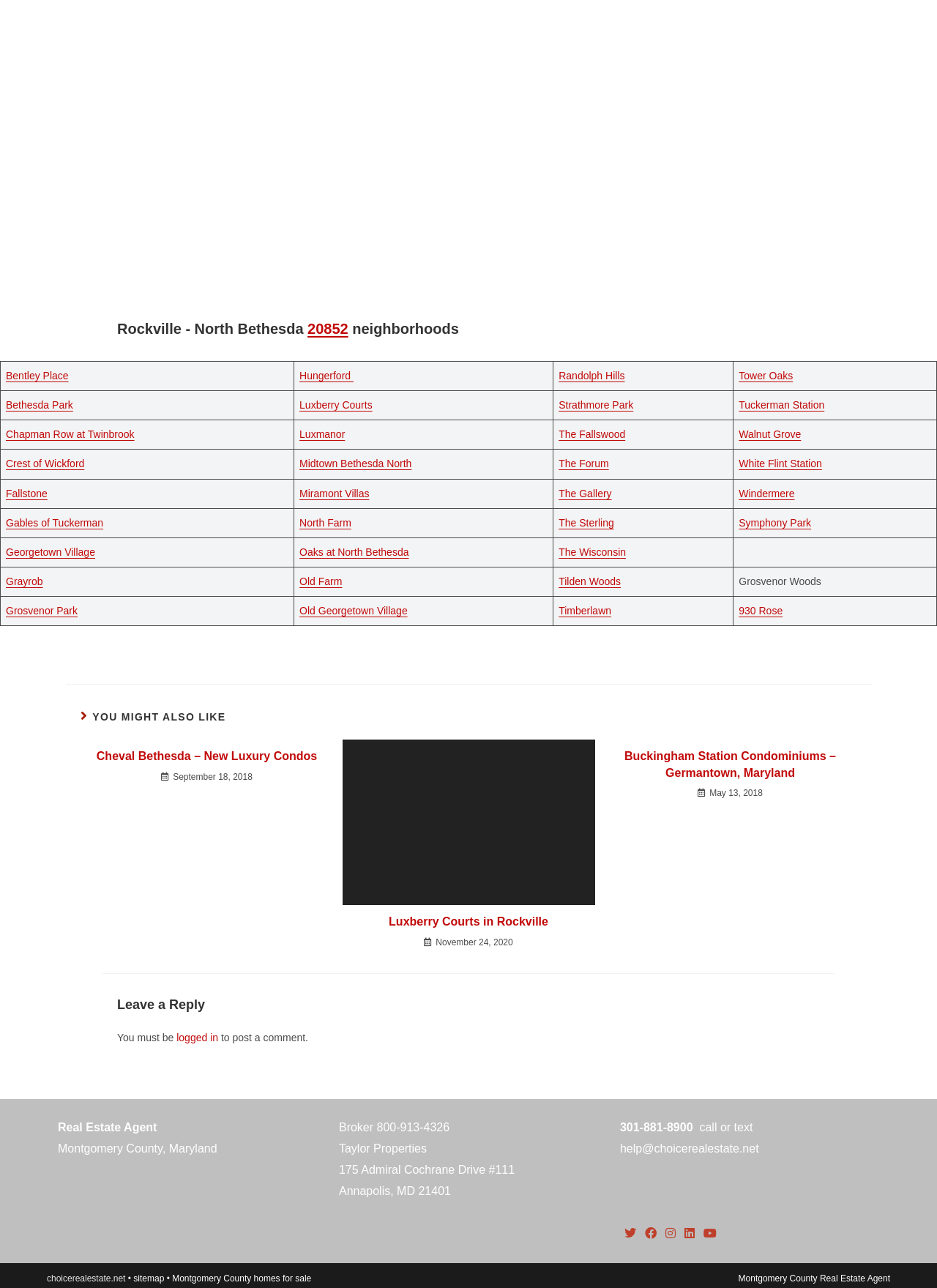Could you please study the image and provide a detailed answer to the question:
What is the first community listed?

The first community listed is Bentley Place, which is located in the first gridcell of the first row in the table.